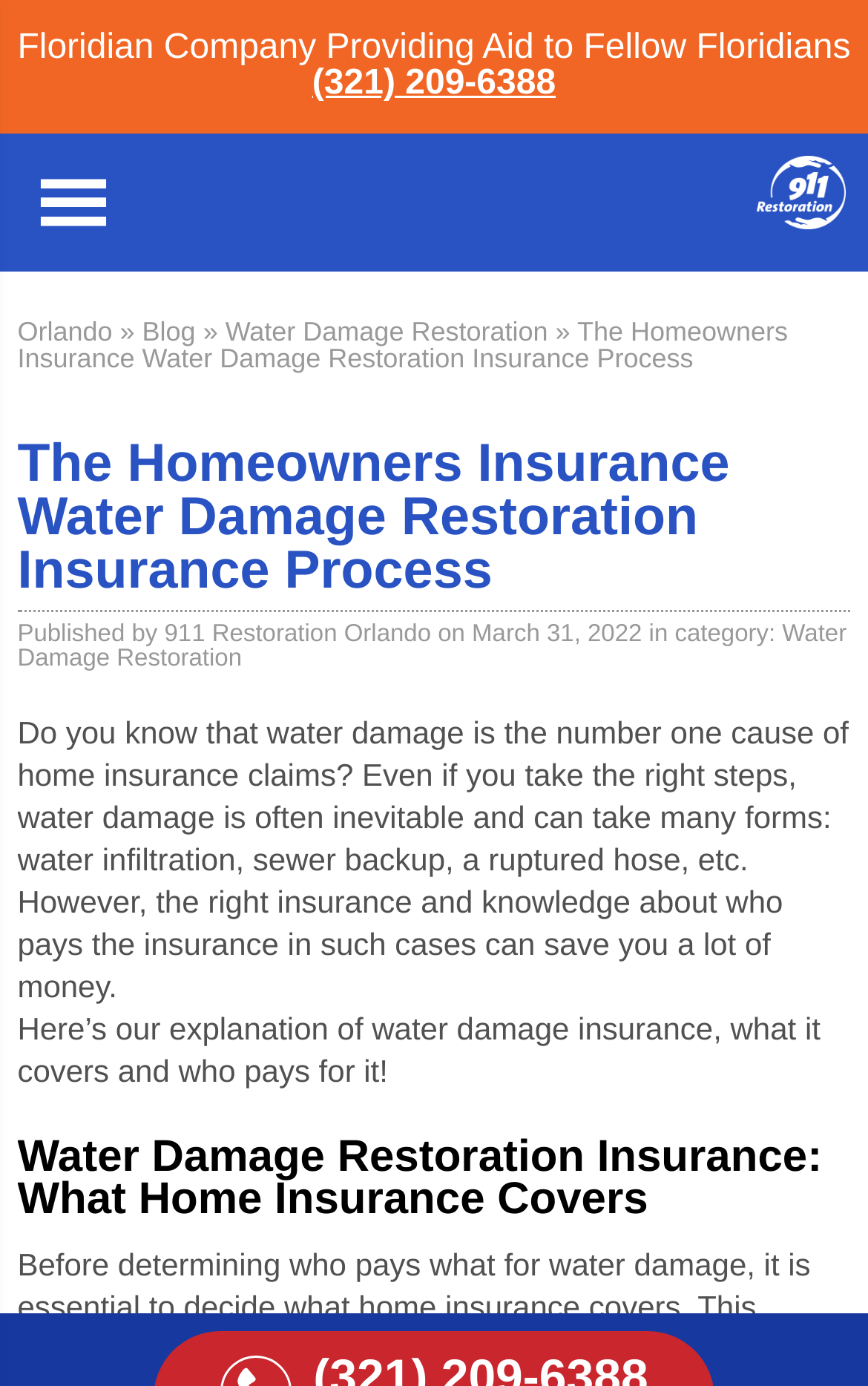Reply to the question below using a single word or brief phrase:
What is the main topic of the article?

Water Damage Insurance